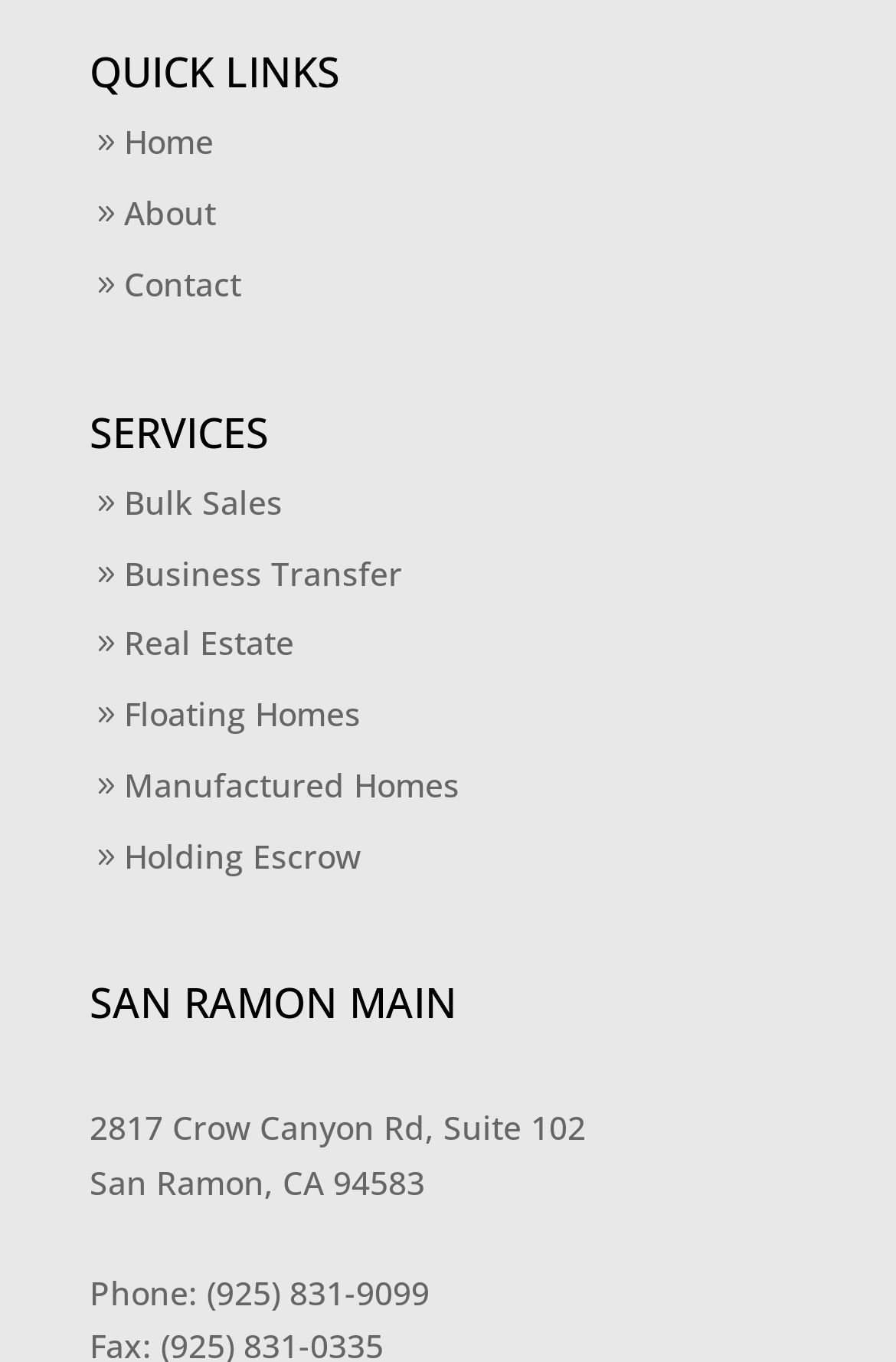Find the bounding box coordinates for the area that should be clicked to accomplish the instruction: "contact the company".

[0.138, 0.192, 0.269, 0.224]